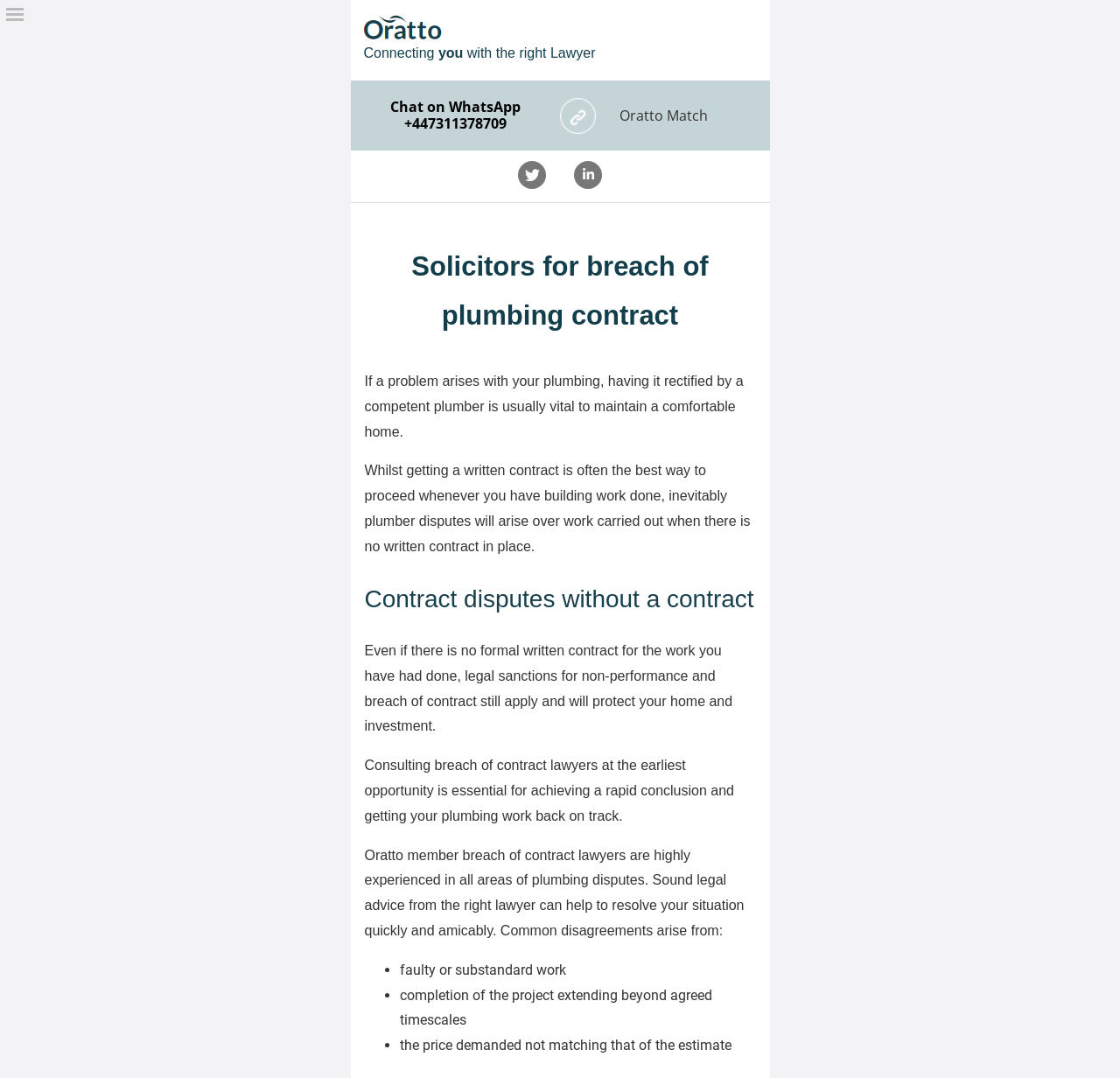Locate the bounding box for the described UI element: "aria-label="Open main menu"". Ensure the coordinates are four float numbers between 0 and 1, formatted as [left, top, right, bottom].

[0.0, 0.0, 0.026, 0.027]